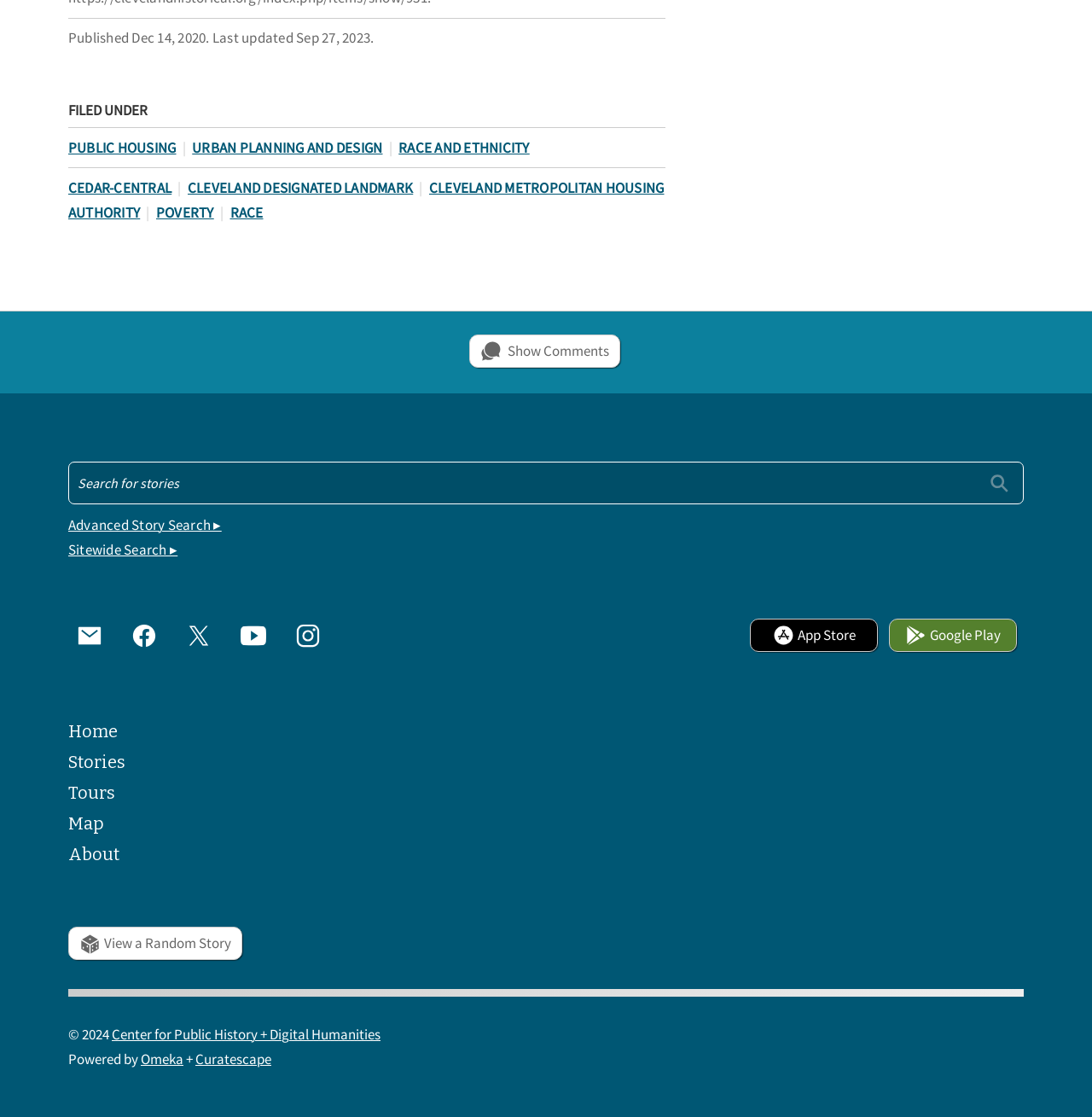Can you pinpoint the bounding box coordinates for the clickable element required for this instruction: "Submit a search query"? The coordinates should be four float numbers between 0 and 1, i.e., [left, top, right, bottom].

[0.897, 0.419, 0.934, 0.445]